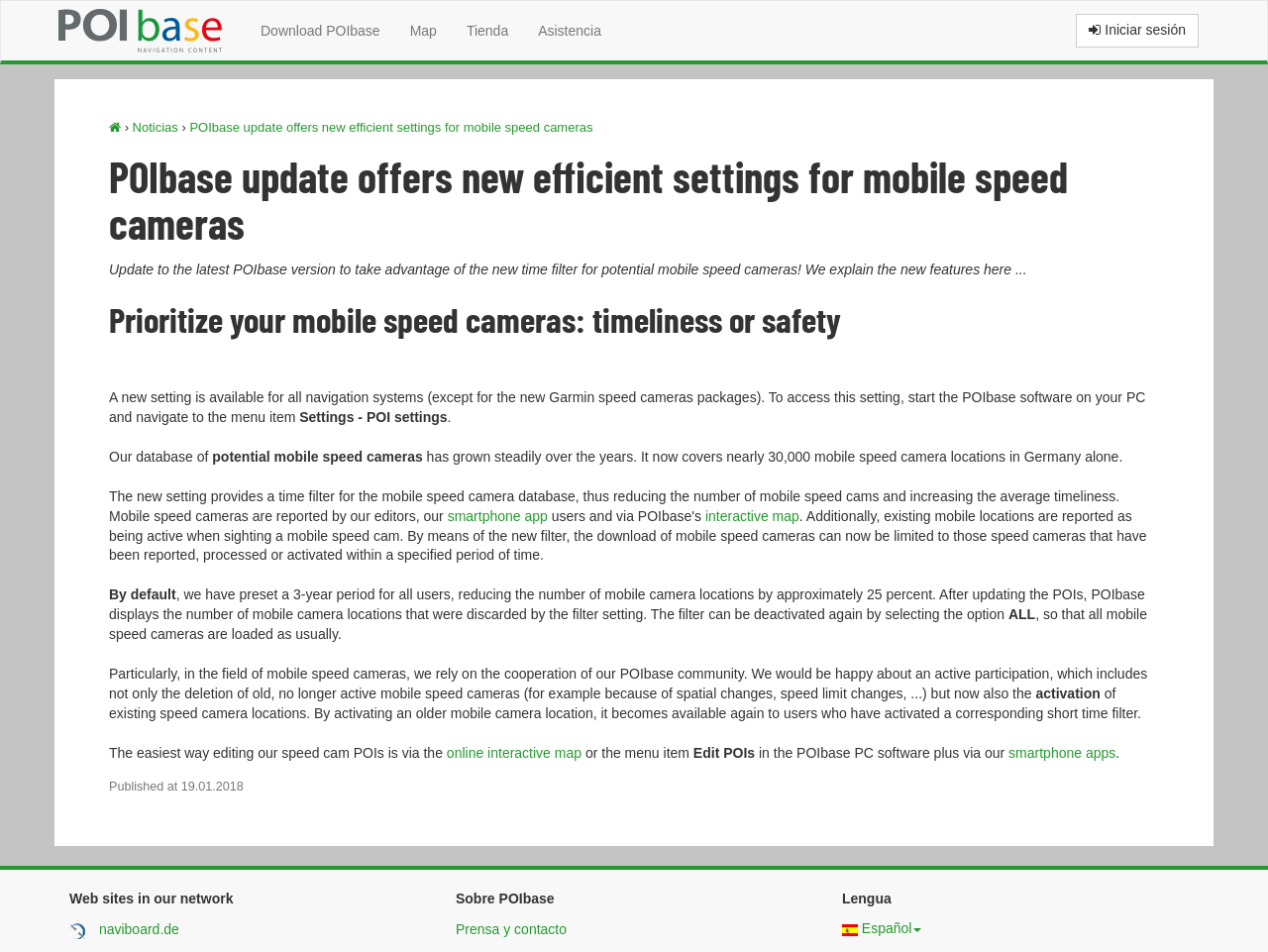Indicate the bounding box coordinates of the element that must be clicked to execute the instruction: "Go to Map". The coordinates should be given as four float numbers between 0 and 1, i.e., [left, top, right, bottom].

[0.311, 0.001, 0.356, 0.063]